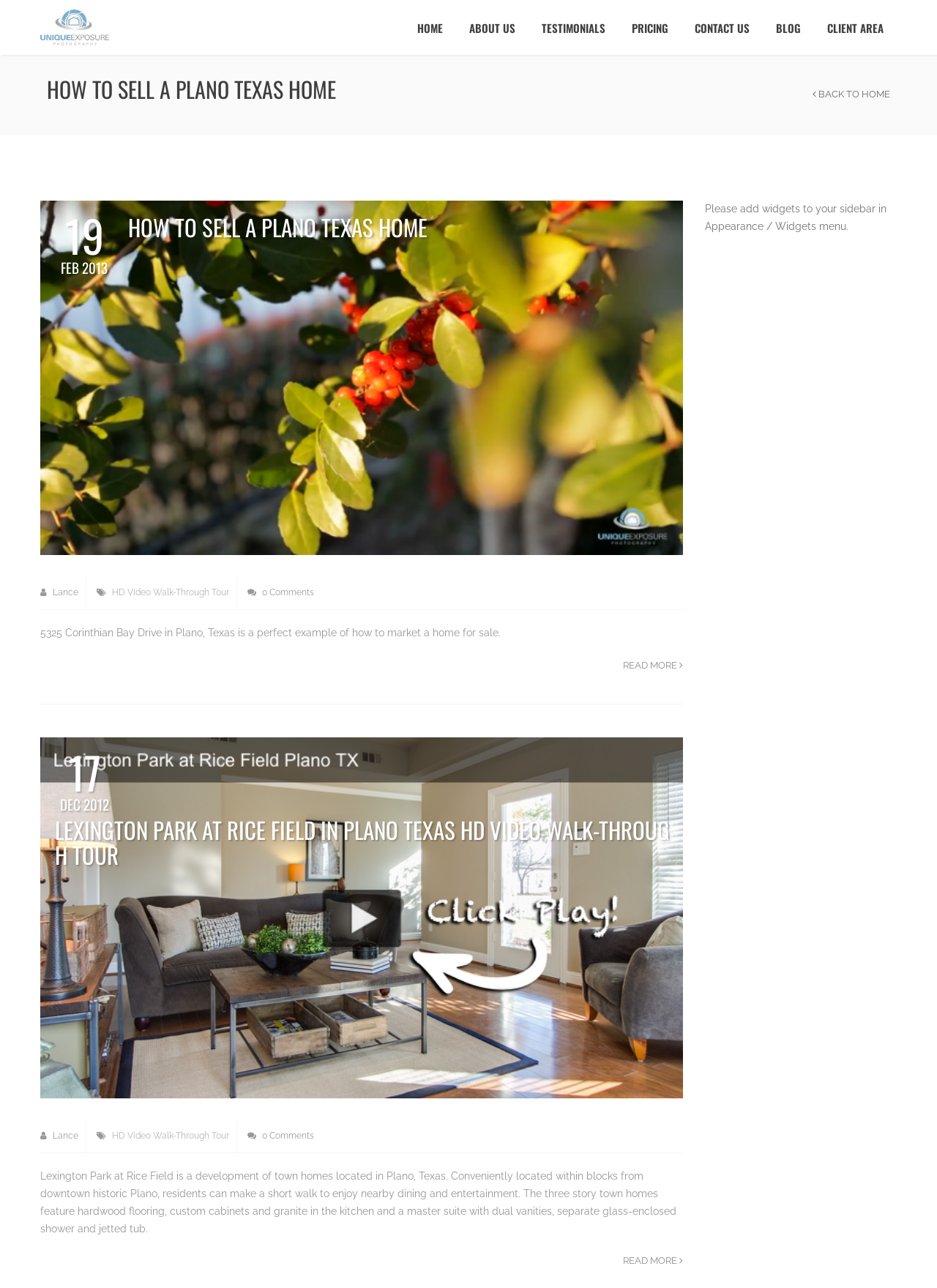Pinpoint the bounding box coordinates of the clickable element needed to complete the instruction: "Click on the 'CONTACT US' link". The coordinates should be provided as four float numbers between 0 and 1: [left, top, right, bottom].

[0.727, 0.0, 0.814, 0.043]